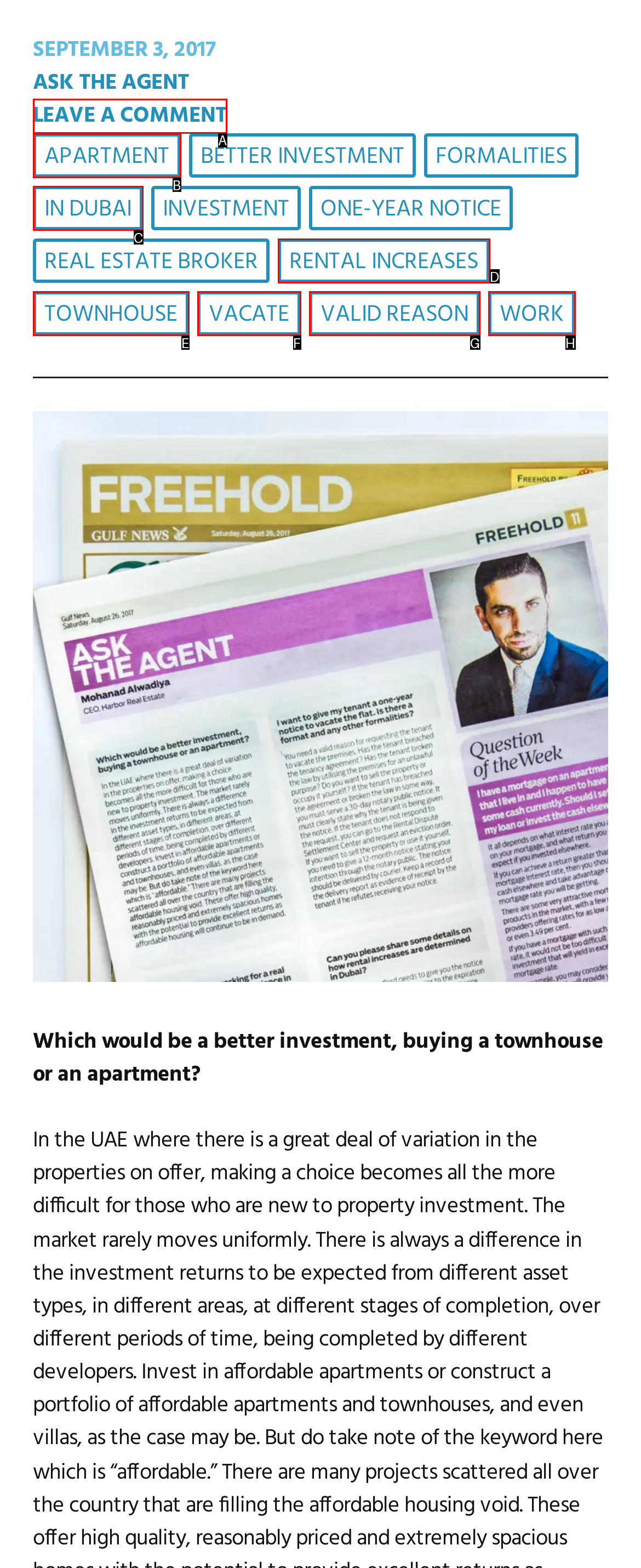Tell me which one HTML element best matches the description: rental increases
Answer with the option's letter from the given choices directly.

D